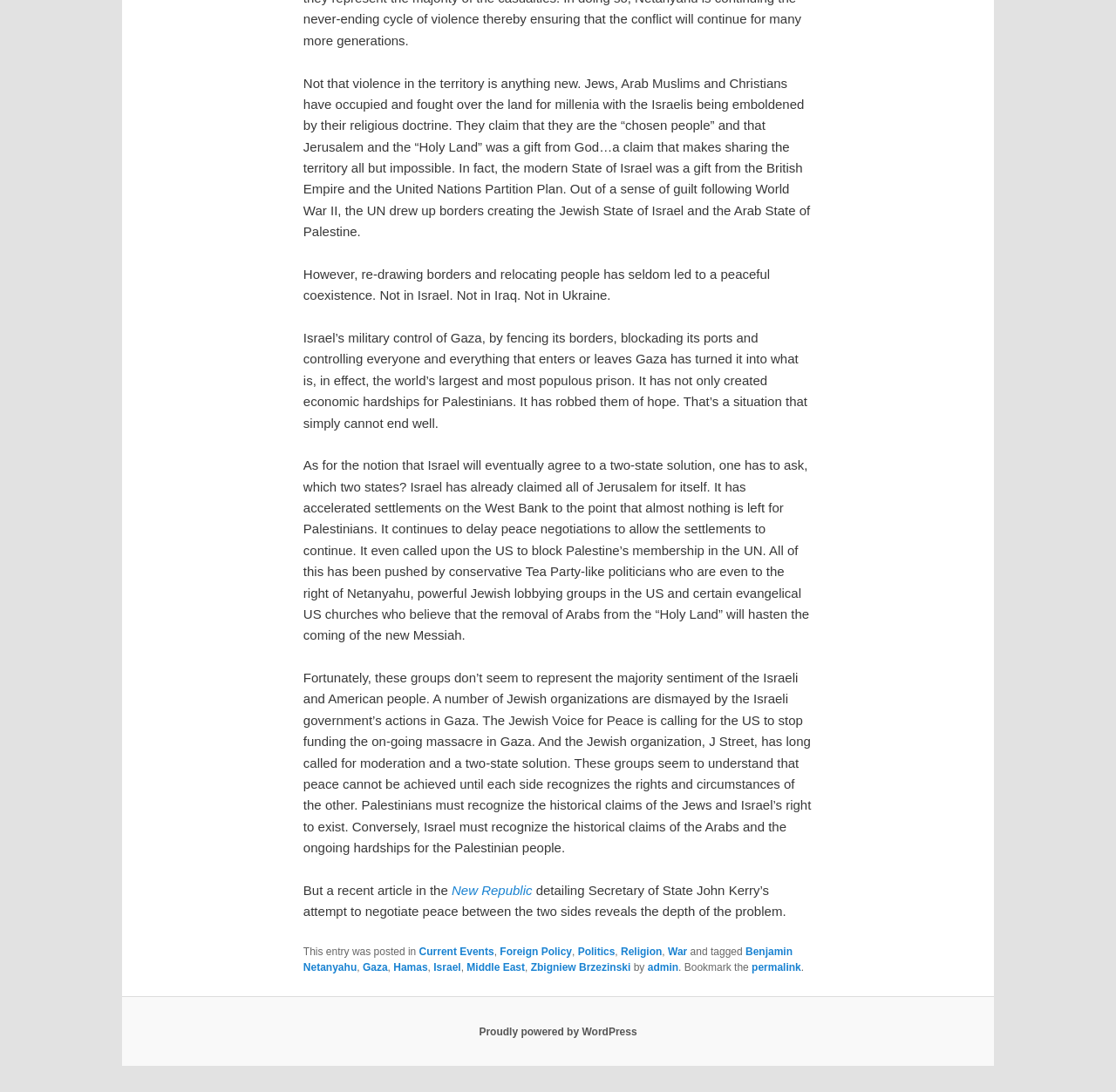Specify the bounding box coordinates (top-left x, top-left y, bottom-right x, bottom-right y) of the UI element in the screenshot that matches this description: Proudly powered by WordPress

[0.429, 0.939, 0.571, 0.95]